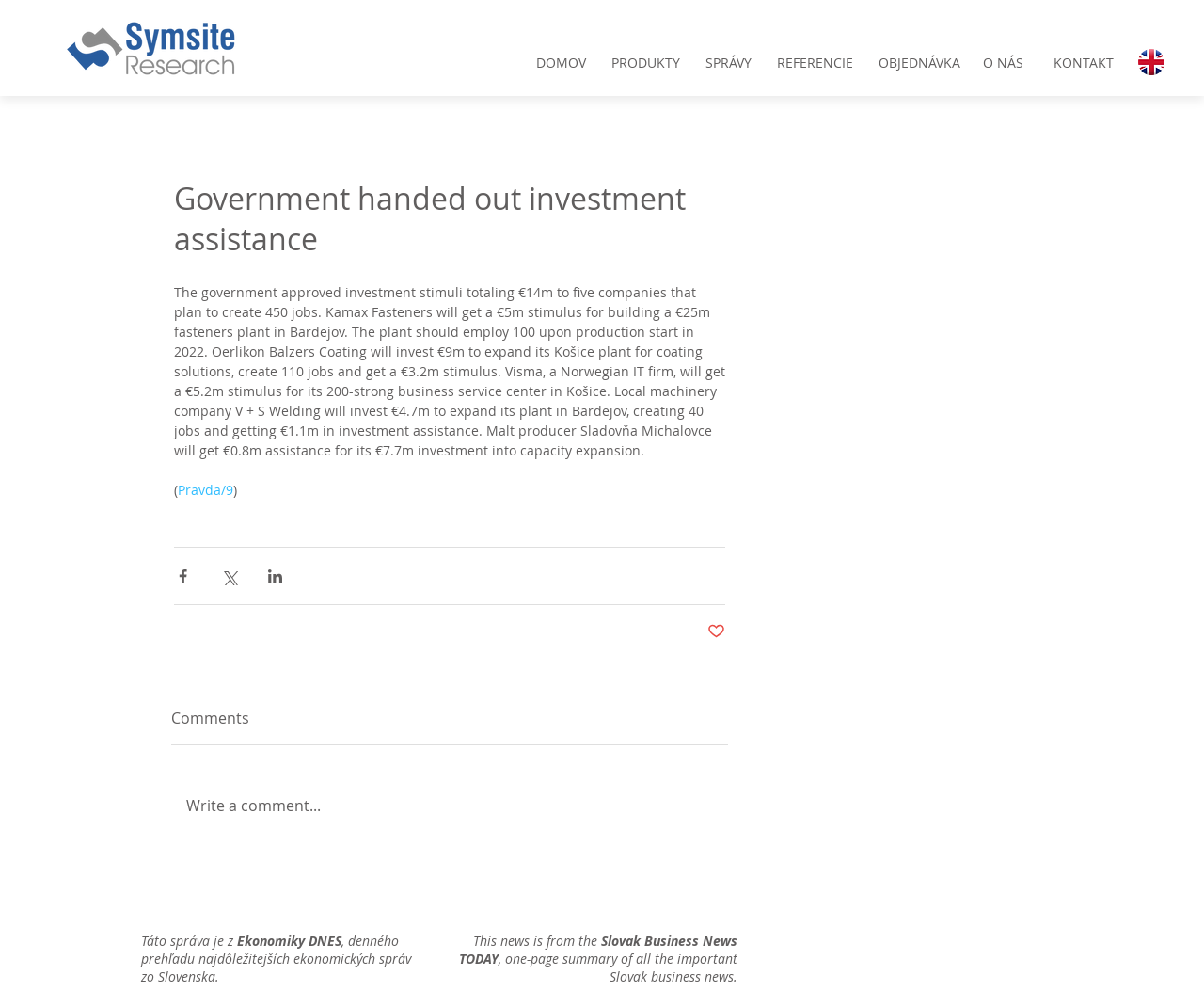How many companies received investment stimuli?
Please use the visual content to give a single word or phrase answer.

5